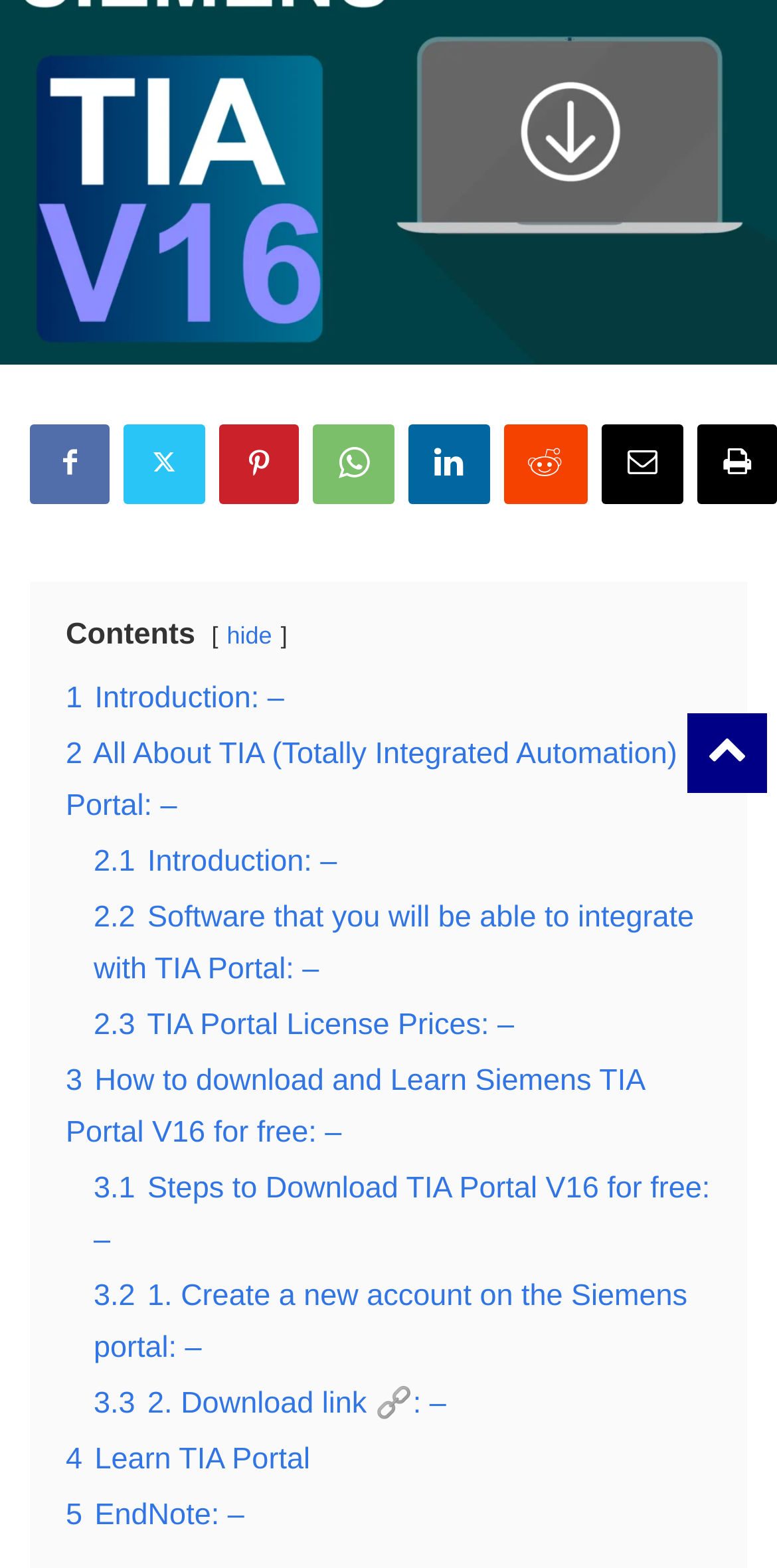Please determine the bounding box coordinates for the element with the description: "5 EndNote: –".

[0.085, 0.955, 0.314, 0.977]